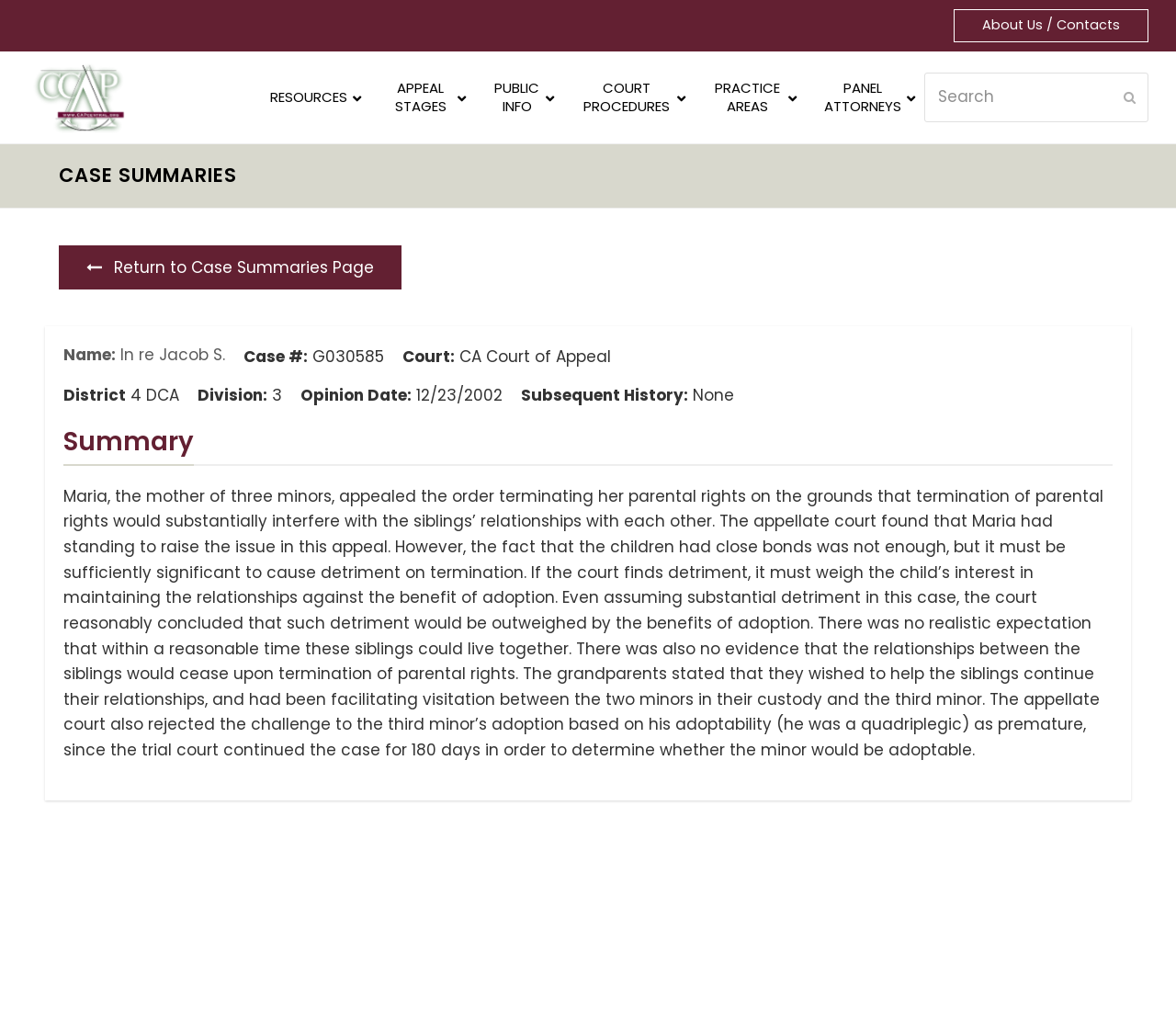Please locate the bounding box coordinates for the element that should be clicked to achieve the following instruction: "Go to the CCAP homepage". Ensure the coordinates are given as four float numbers between 0 and 1, i.e., [left, top, right, bottom].

[0.023, 0.083, 0.11, 0.105]